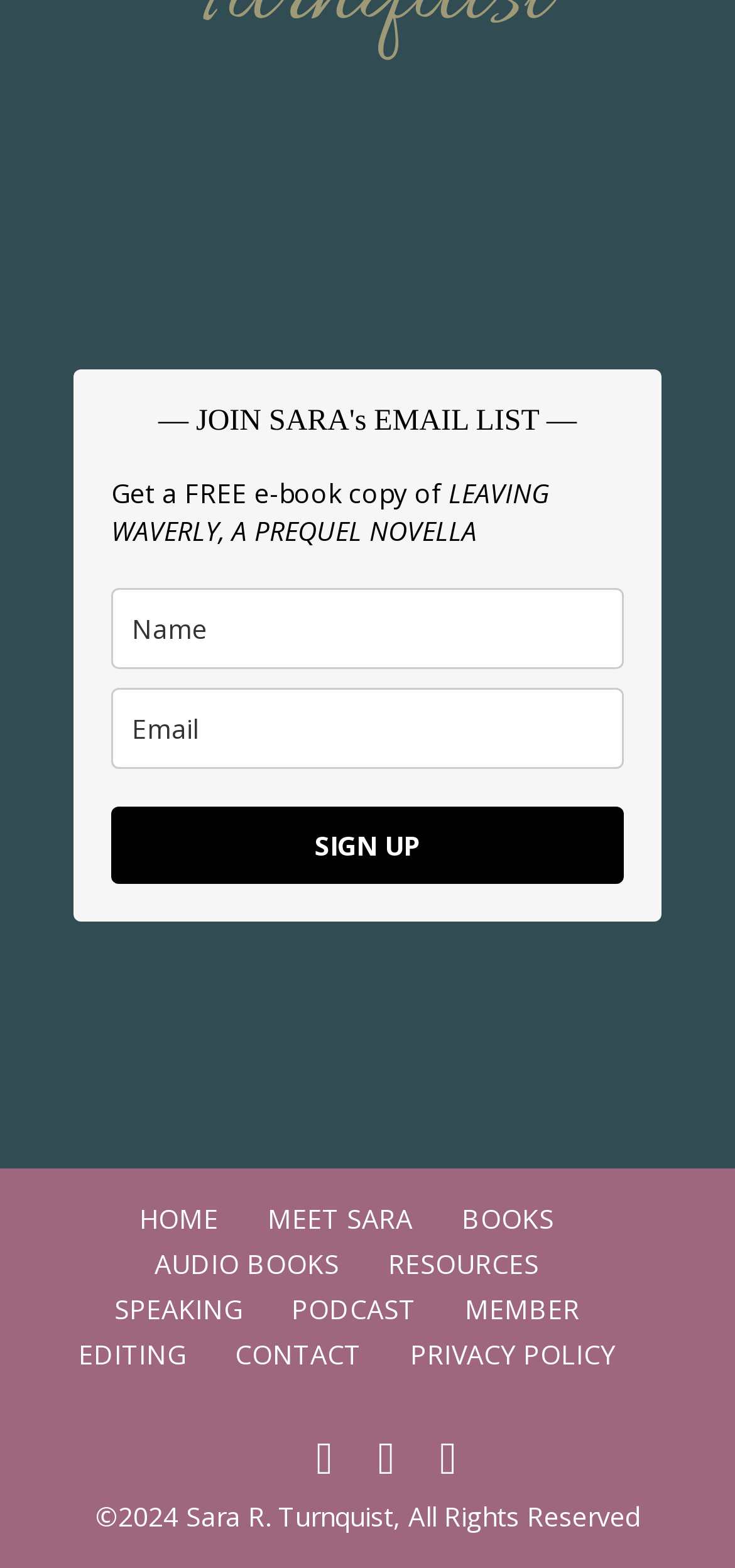Show the bounding box coordinates for the HTML element as described: "Meet Sara".

[0.364, 0.766, 0.562, 0.789]